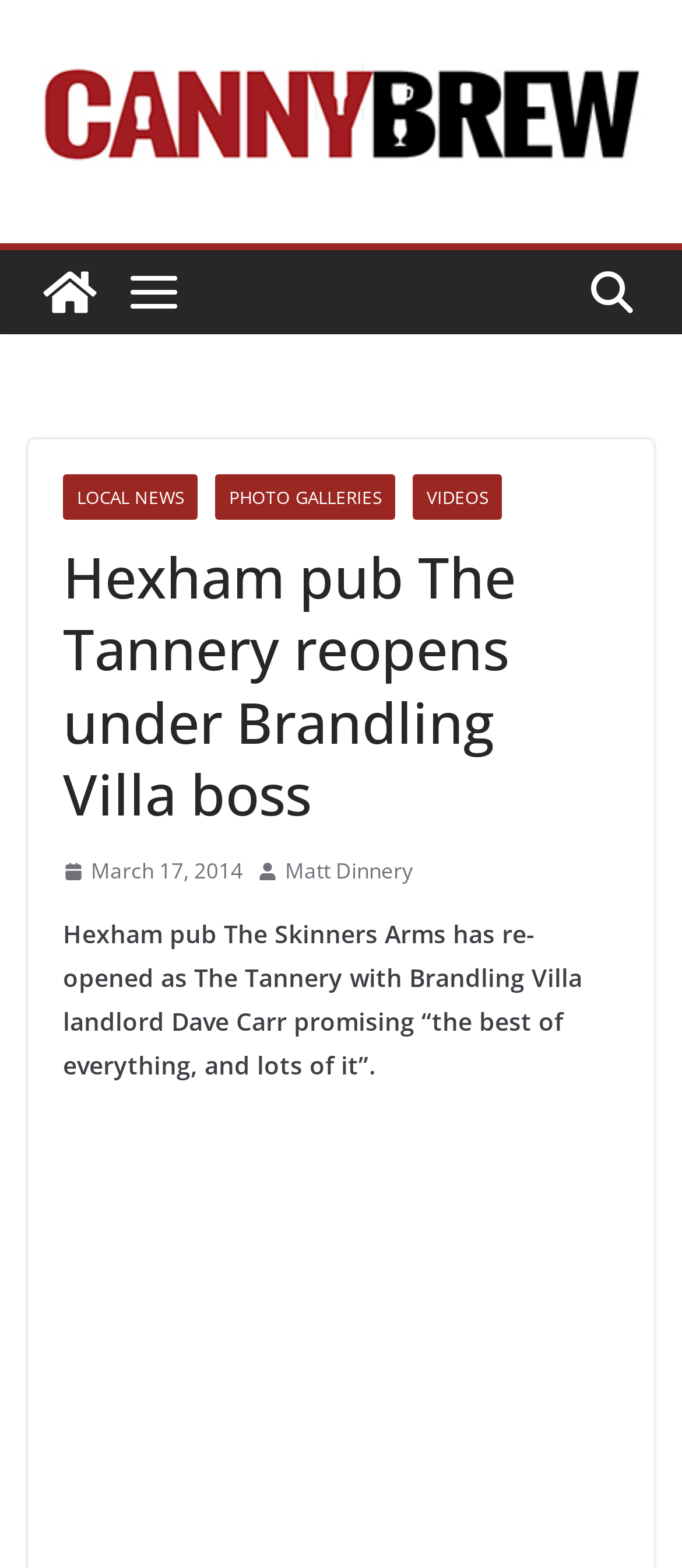Locate the headline of the webpage and generate its content.

Hexham pub The Tannery reopens under Brandling Villa boss